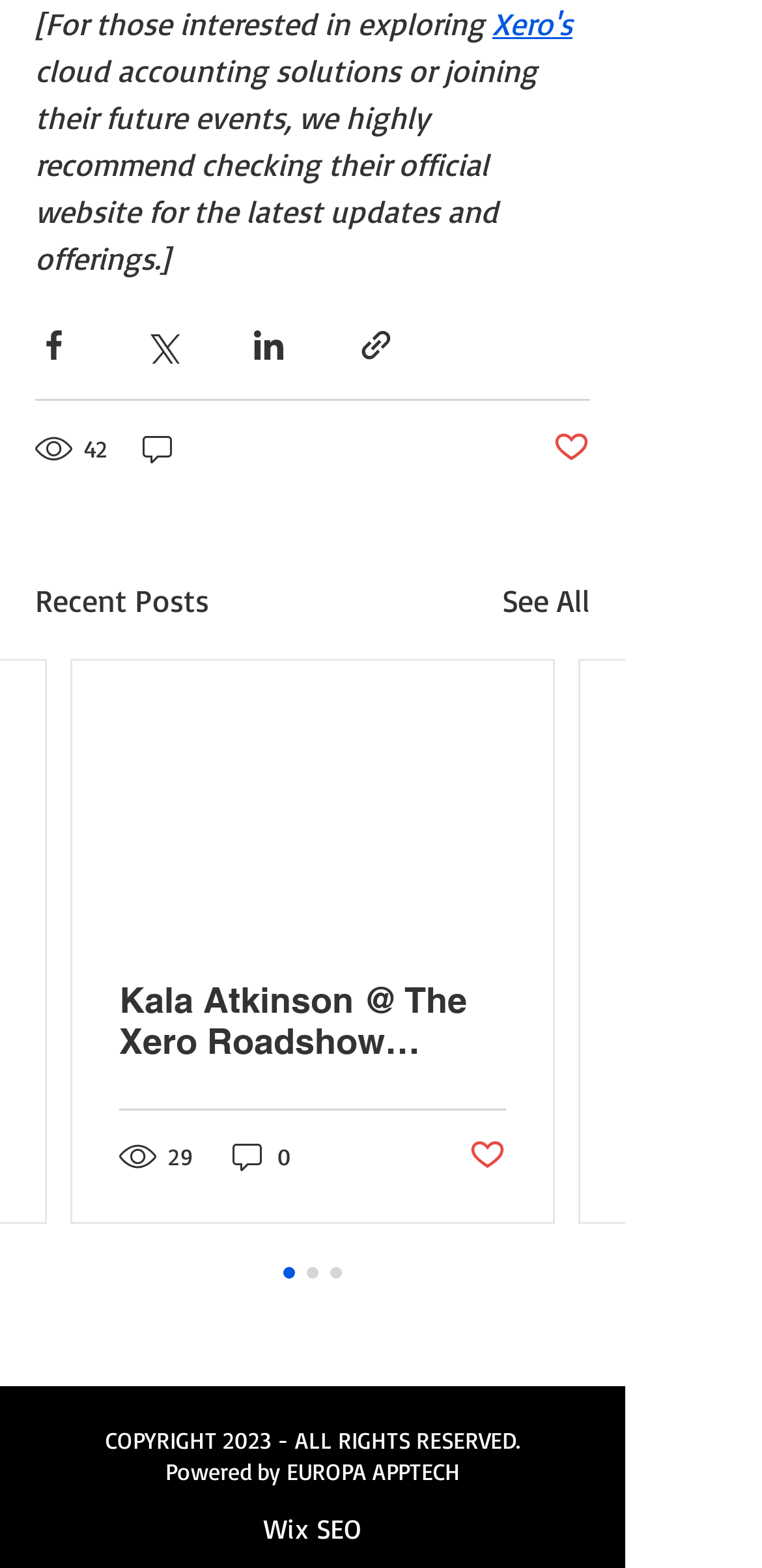Use a single word or phrase to respond to the question:
How many social media sharing options are available?

4